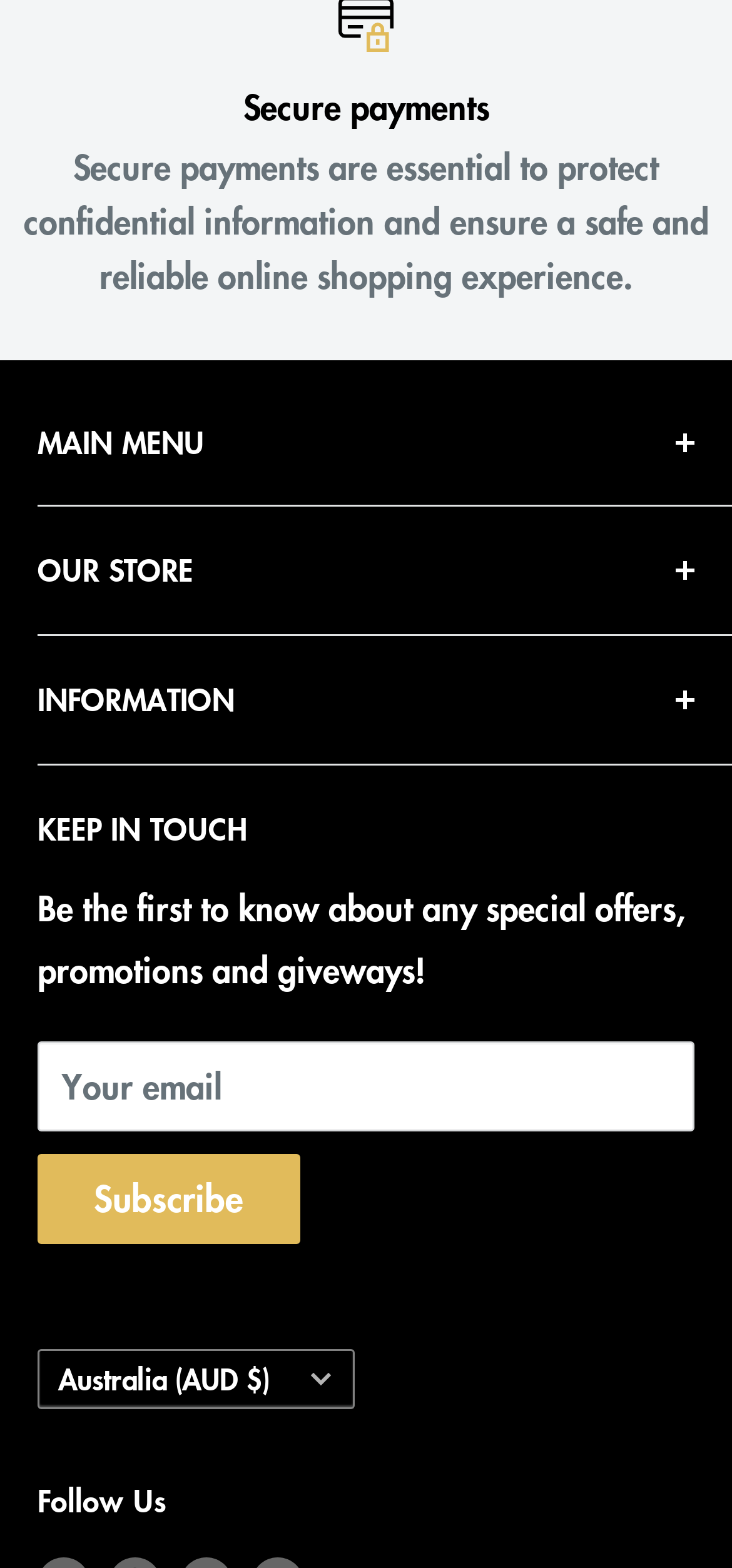Using the element description provided, determine the bounding box coordinates in the format (top-left x, top-left y, bottom-right x, bottom-right y). Ensure that all values are floating point numbers between 0 and 1. Element description: Shipping

[0.051, 0.479, 0.897, 0.521]